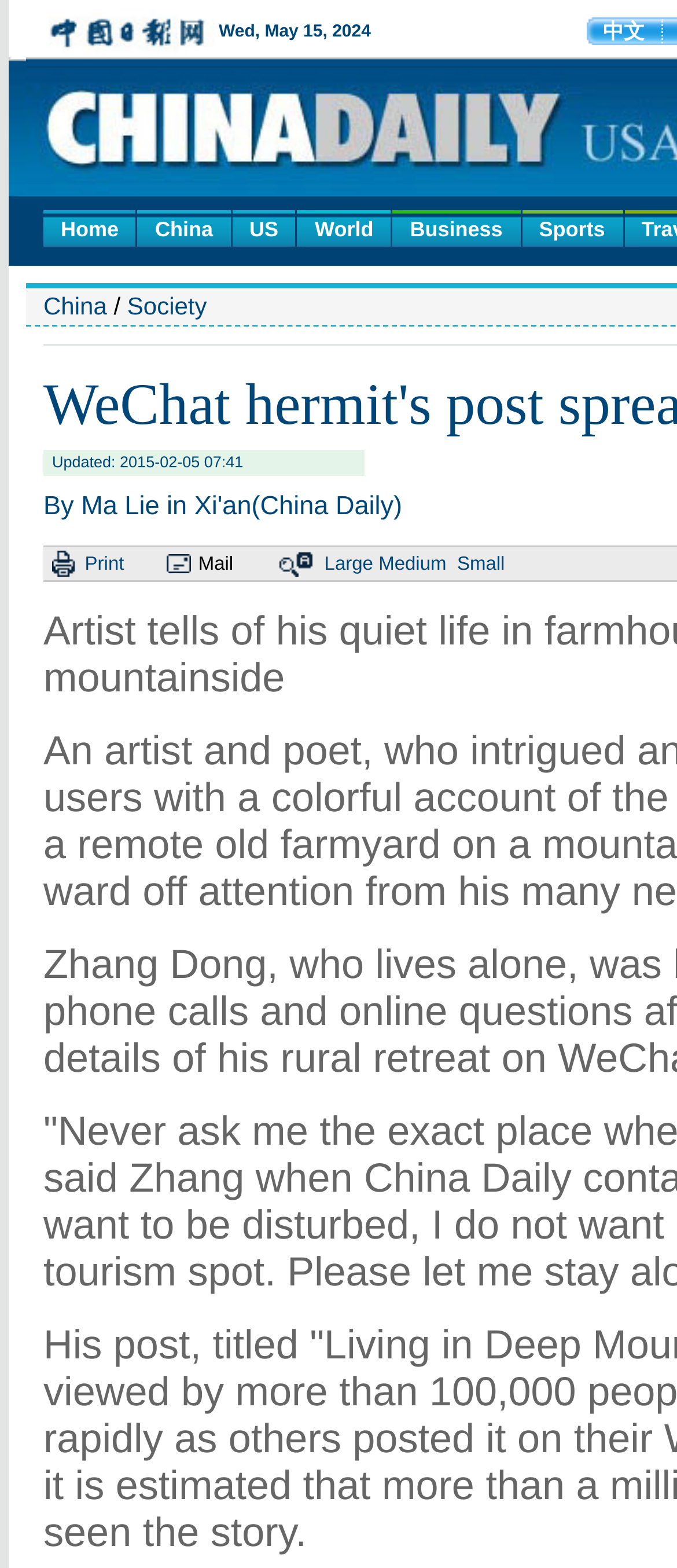Please identify the bounding box coordinates of where to click in order to follow the instruction: "go to home page".

[0.064, 0.134, 0.201, 0.157]